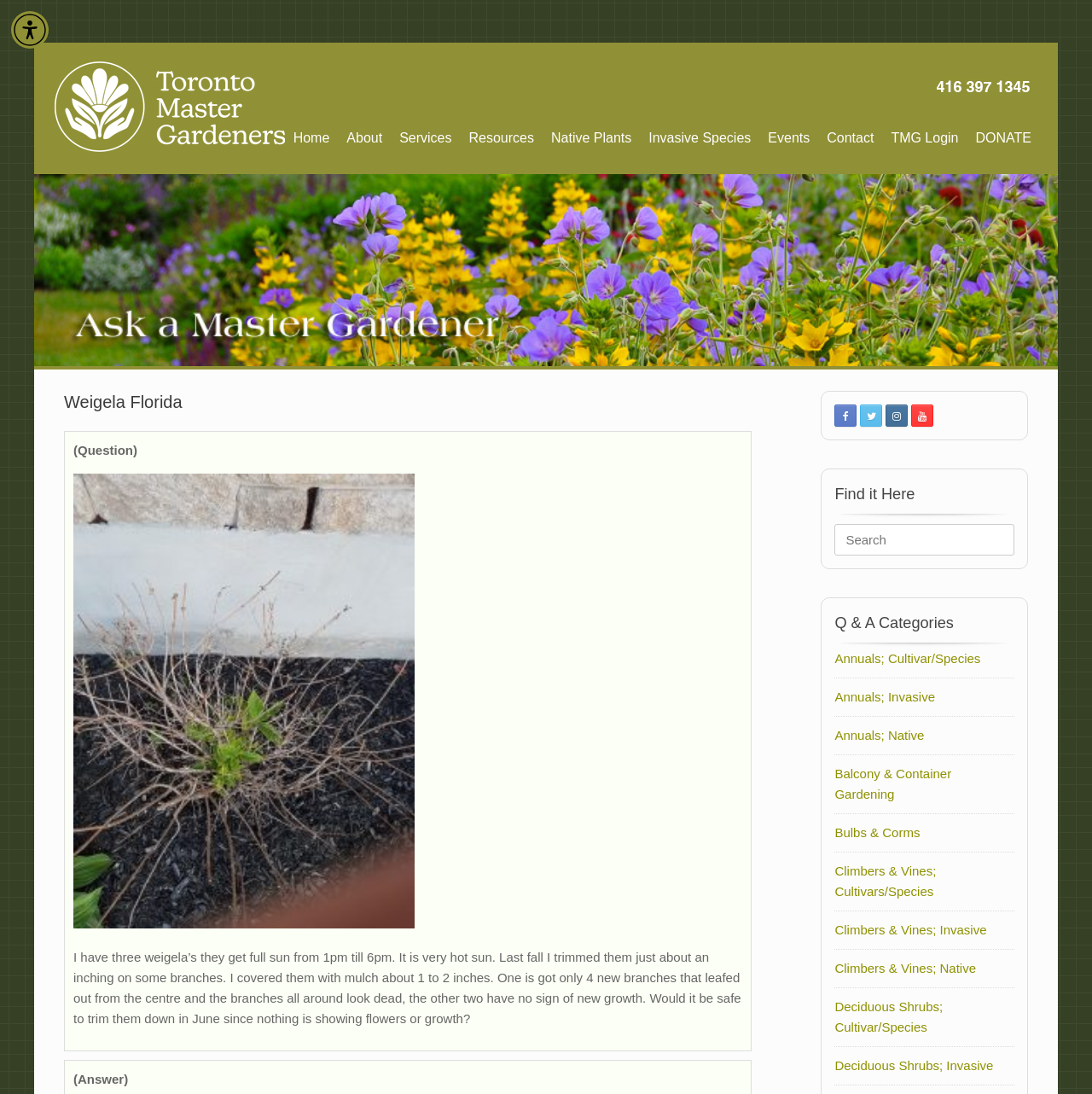Identify the bounding box coordinates of the region that needs to be clicked to carry out this instruction: "Visit Twitter page". Provide these coordinates as four float numbers ranging from 0 to 1, i.e., [left, top, right, bottom].

None